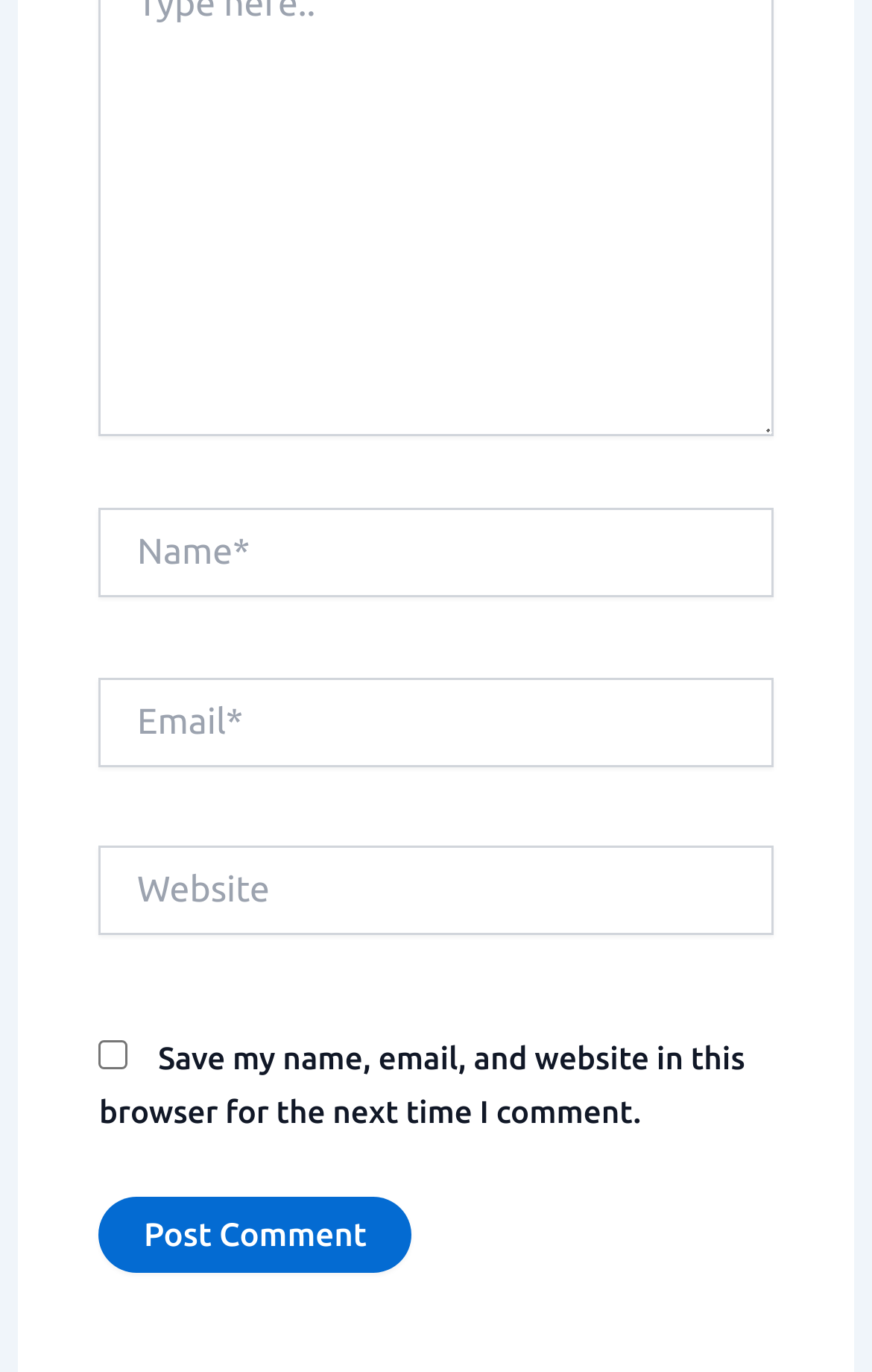Give a concise answer of one word or phrase to the question: 
Is the checkbox checked by default?

No